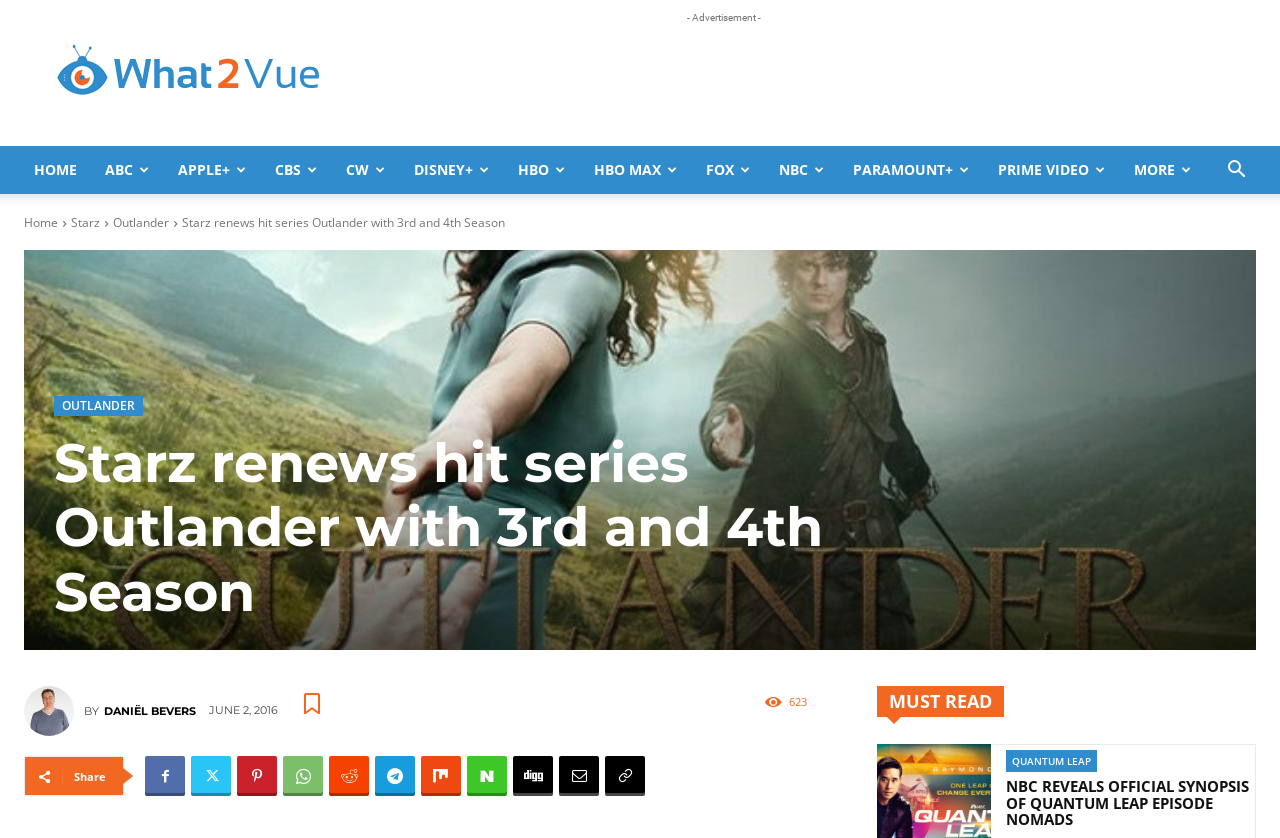Determine the bounding box coordinates for the UI element described. Format the coordinates as (top-left x, top-left y, bottom-right x, bottom-right y) and ensure all values are between 0 and 1. Element description: aria-label="Advertisement" name="aswift_0" title="Advertisement"

[0.281, 0.033, 0.85, 0.141]